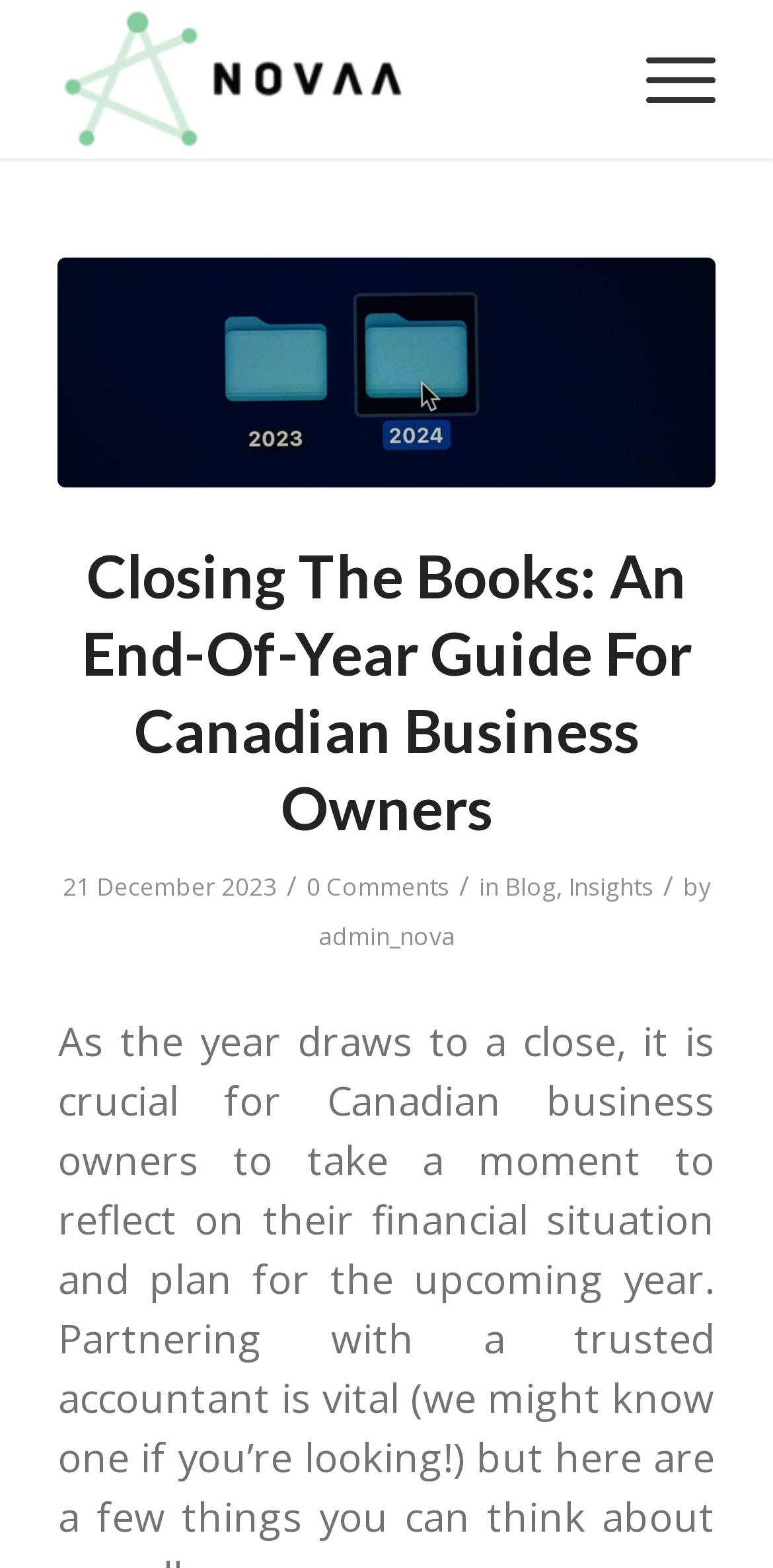Provide the bounding box coordinates for the specified HTML element described in this description: "Menu Menu". The coordinates should be four float numbers ranging from 0 to 1, in the format [left, top, right, bottom].

[0.784, 0.0, 0.925, 0.101]